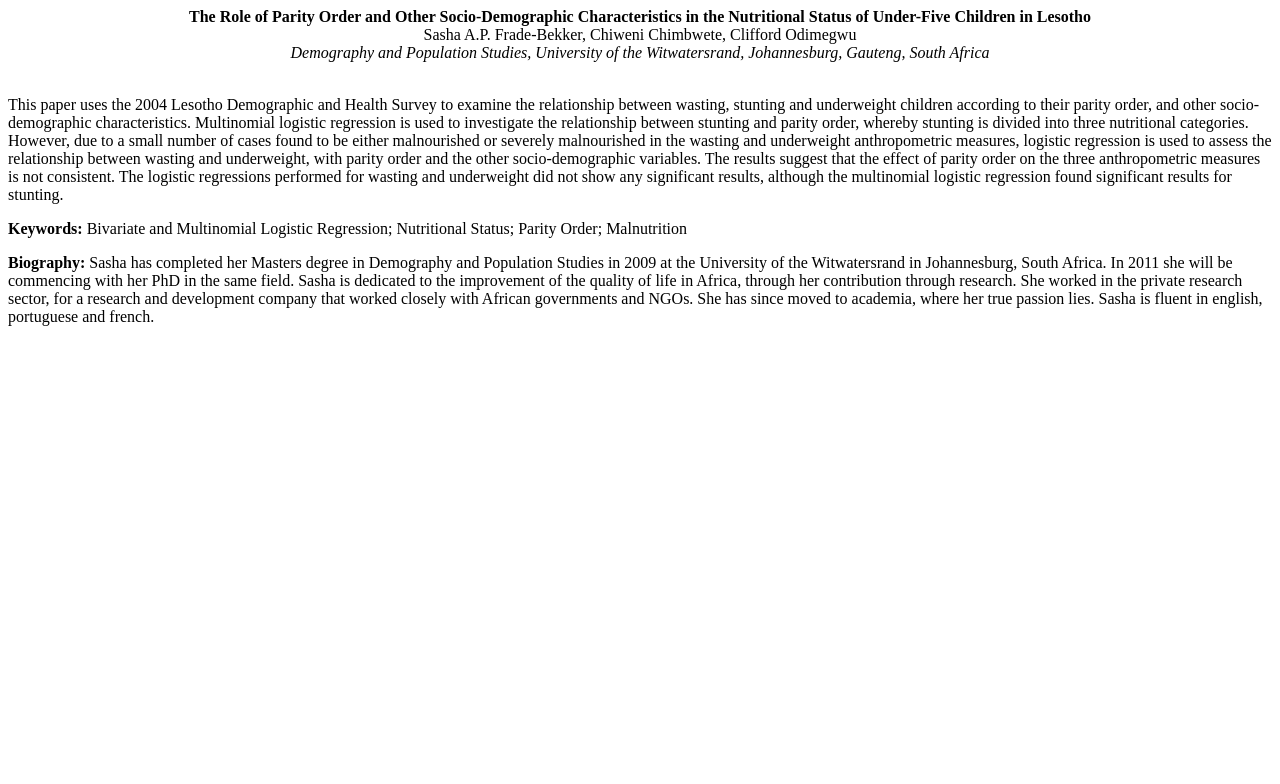Describe in detail what you see on the webpage.

The webpage appears to be an academic paper or article about the nutritional status of under-five children in Lesotho. At the top of the page, there is a title "The Role of Parity Order and Other Socio-Demographic Characteristics in the Nutritional Status of Under-Five Children in Lesotho" which spans almost the entire width of the page. Below the title, there are three lines of text that provide information about the authors, Sasha A.P. Frade-Bekker, Chiweni Chimbwete, and Clifford Odimegwu, and their affiliation, Demography and Population Studies, University of the Witwatersrand, Johannesburg, Gauteng, South Africa.

The main content of the page is a paragraph of text that discusses the relationship between wasting, stunting, and underweight children according to their parity order and other socio-demographic characteristics. This paragraph is quite long and takes up most of the page. 

To the left of the main content, there are two sections of text. The first section is labeled "Keywords:" and lists several keywords related to the topic, including "Bivariate and Multinomial Logistic Regression", "Nutritional Status", "Parity Order", and "Malnutrition". The second section is labeled "Biography:" and provides a brief biography of the author, Sasha, including her educational background, work experience, and language proficiency.

Overall, the webpage has a simple layout with a focus on presenting academic information in a clear and concise manner.